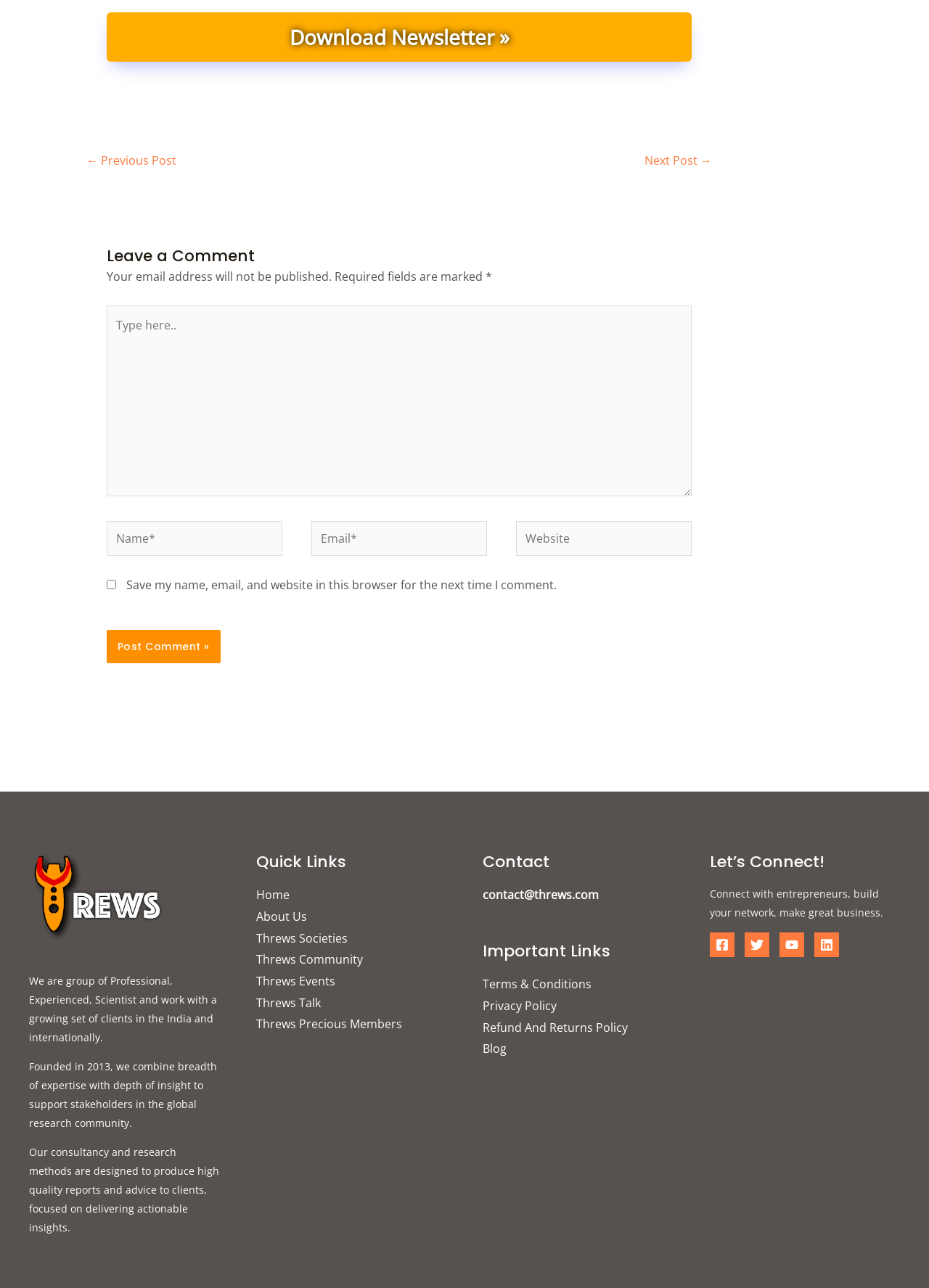How many social media links are in the 'Let’s Connect!' section?
Please ensure your answer to the question is detailed and covers all necessary aspects.

The 'Let’s Connect!' section is located in the footer of the webpage, within the 'Footer Widget 4' section. It contains 4 social media links, which are Facebook, Twitter, YouTube, and Linkedin. Each link is represented by an image of the respective social media platform's logo.